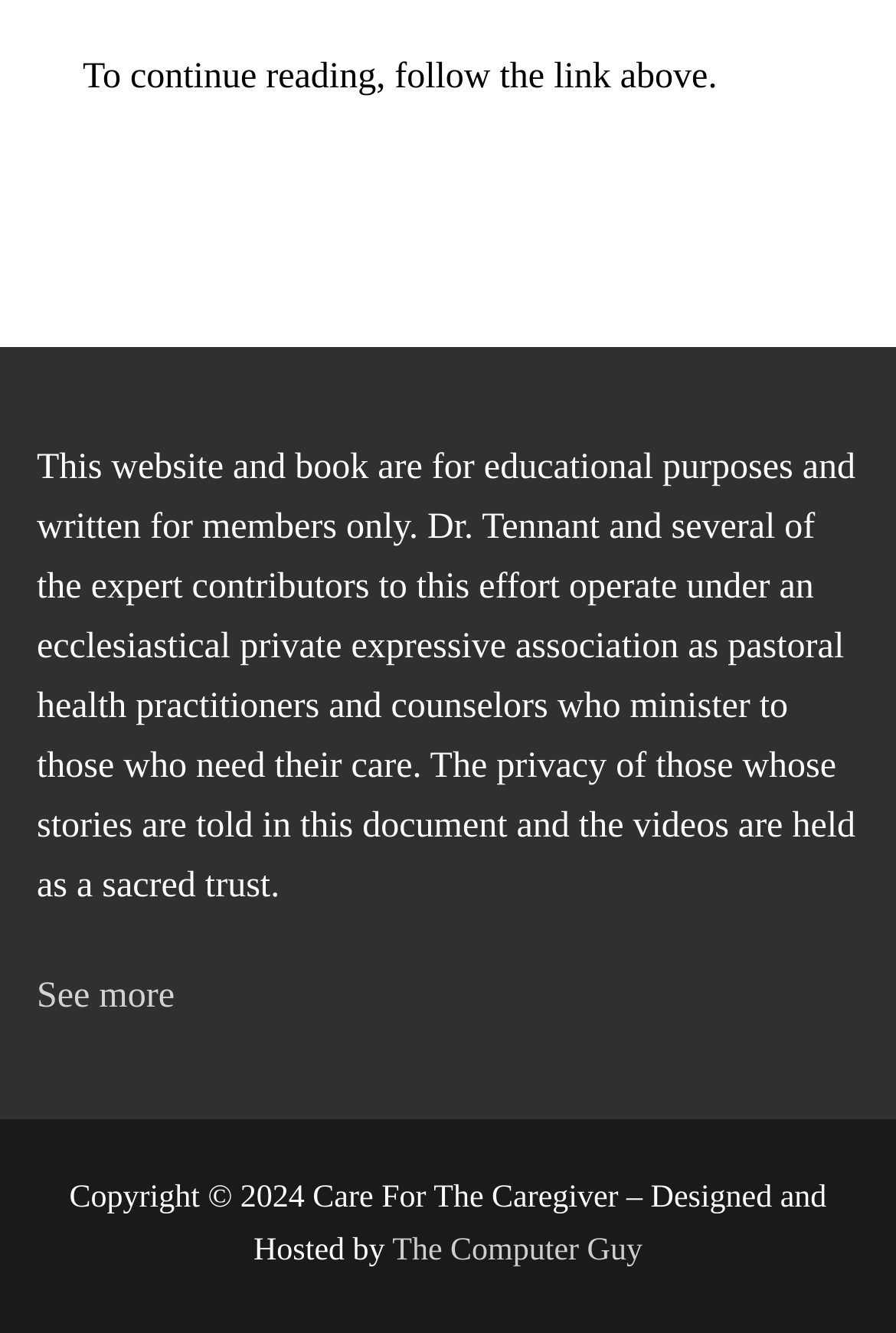Find the bounding box coordinates for the UI element whose description is: "The Computer Guy". The coordinates should be four float numbers between 0 and 1, in the format [left, top, right, bottom].

[0.438, 0.925, 0.717, 0.951]